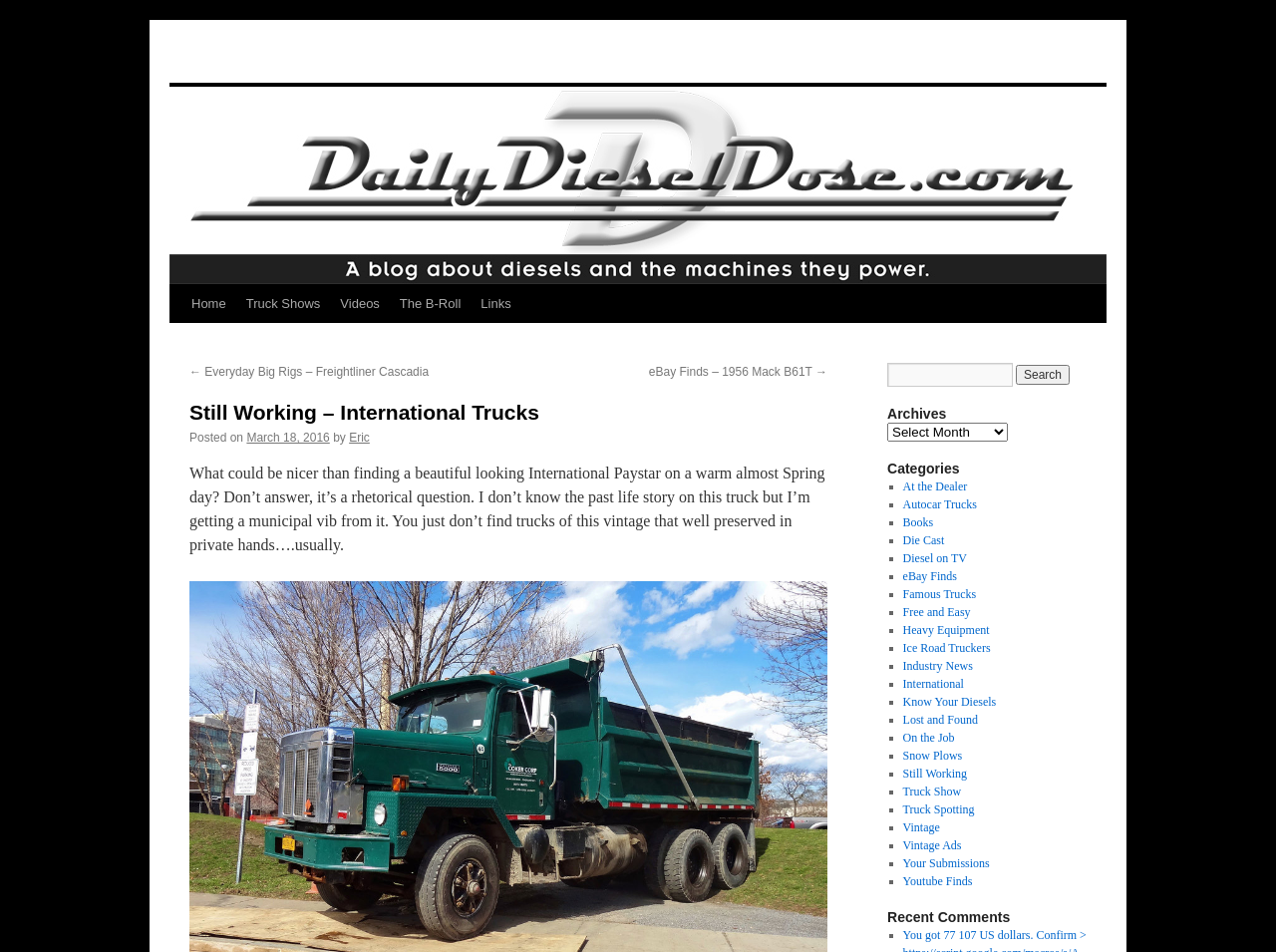Please identify the bounding box coordinates of the element I need to click to follow this instruction: "Search for something".

[0.695, 0.381, 0.794, 0.406]